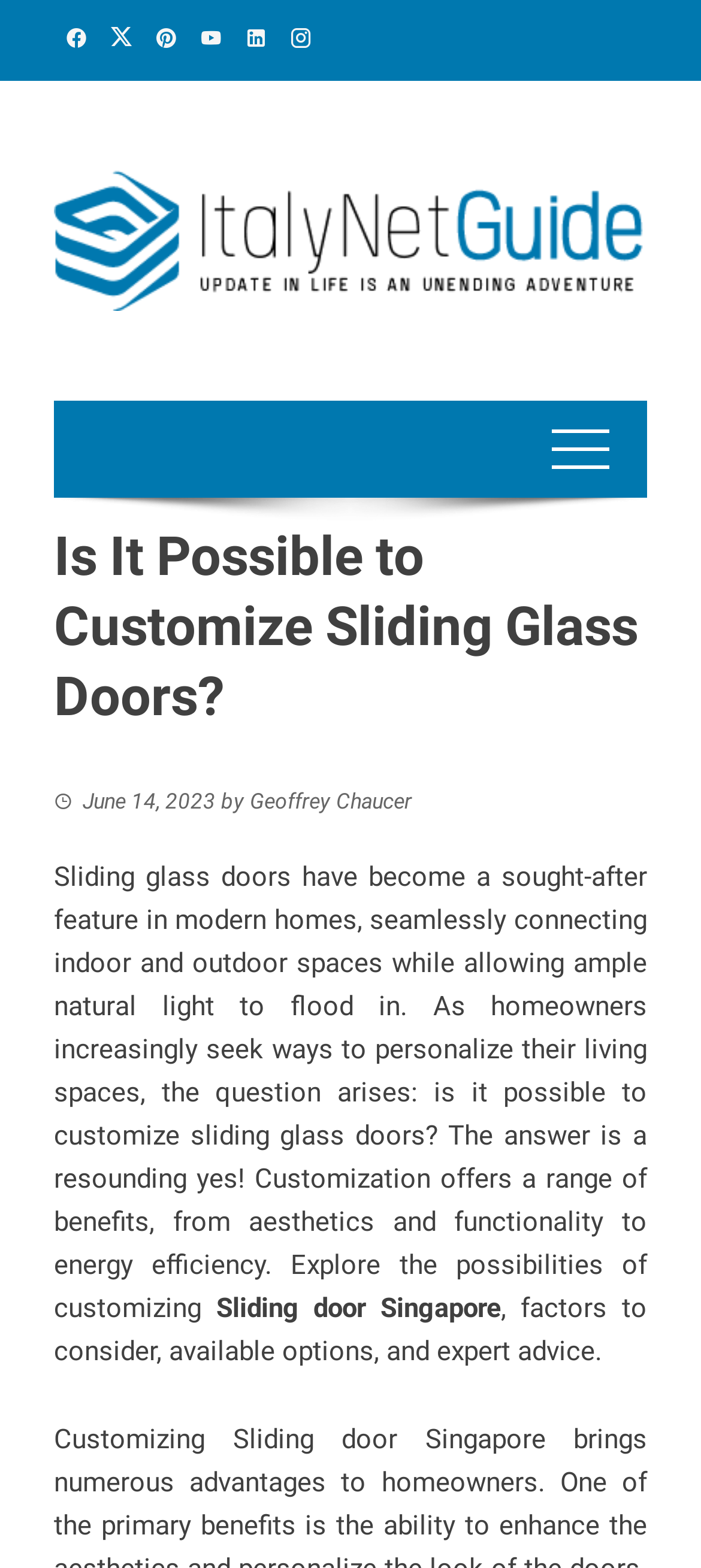Observe the image and answer the following question in detail: What is the date of the article?

I found the date of the article by looking at the time element in the header section, which is located below the main heading. The time element contains the text 'June 14, 2023', which indicates the date the article was published.